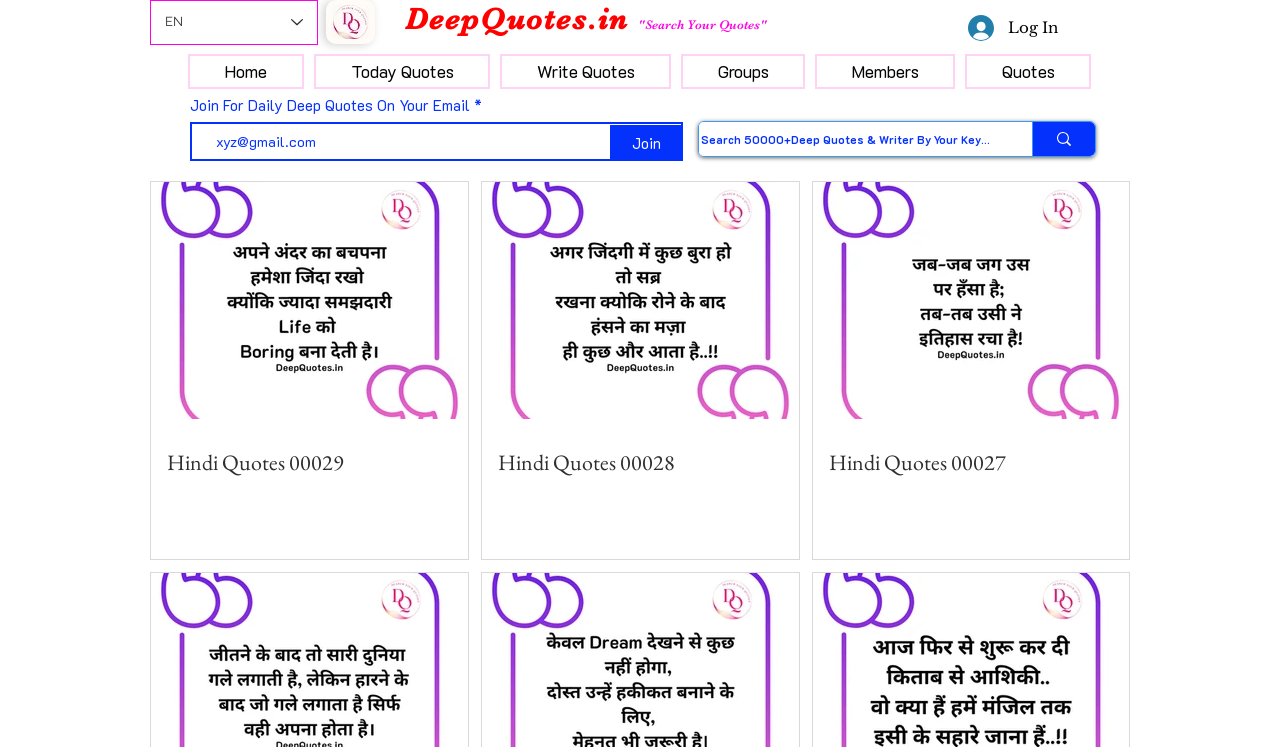What is the default language selected?
Using the image, provide a detailed and thorough answer to the question.

The default language selected can be determined by looking at the combobox 'Language Selector - English selected' which has a StaticText 'EN' inside it, indicating that English is the default language.